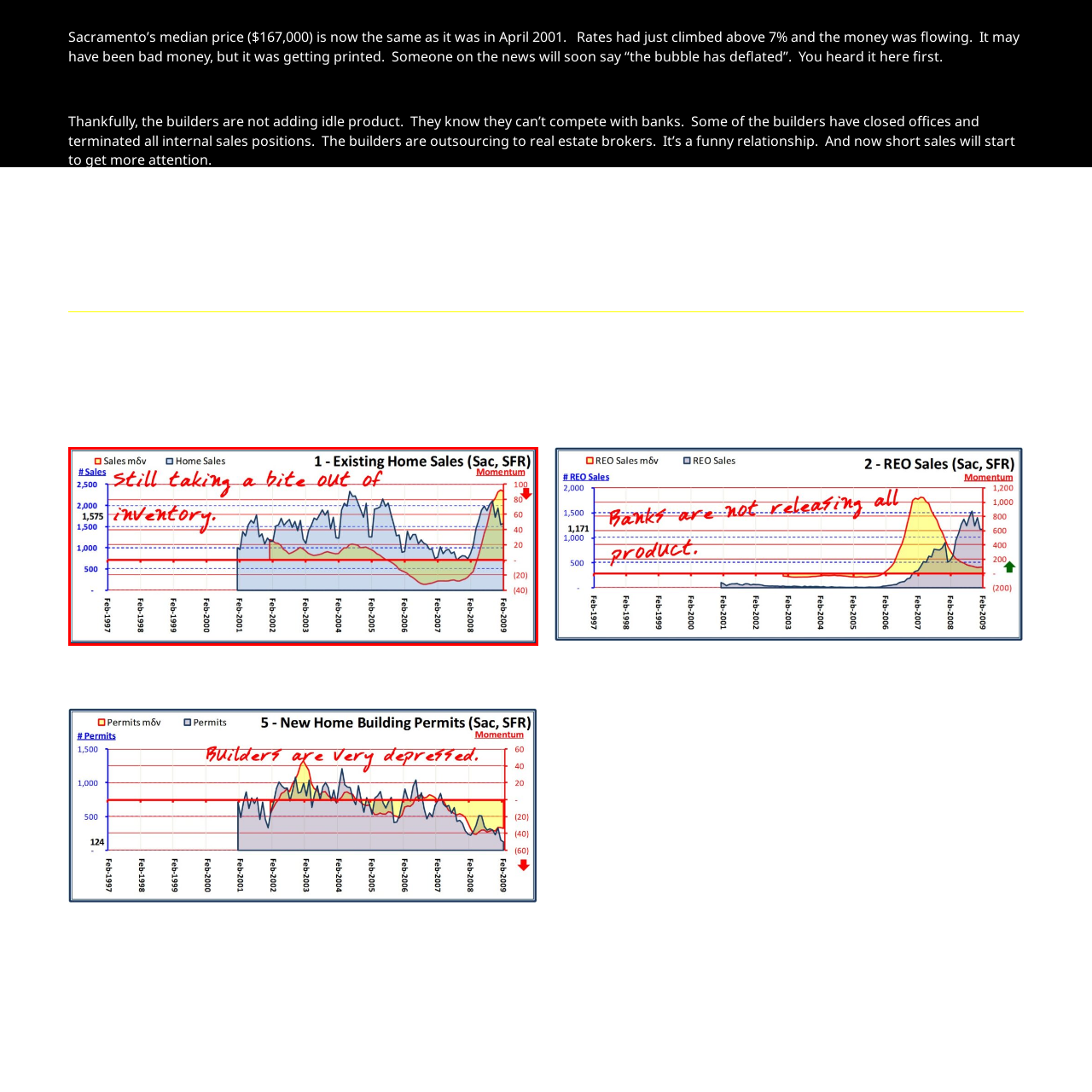What is the significance of the red annotation?
Observe the section of the image outlined in red and answer concisely with a single word or phrase.

Ongoing demand